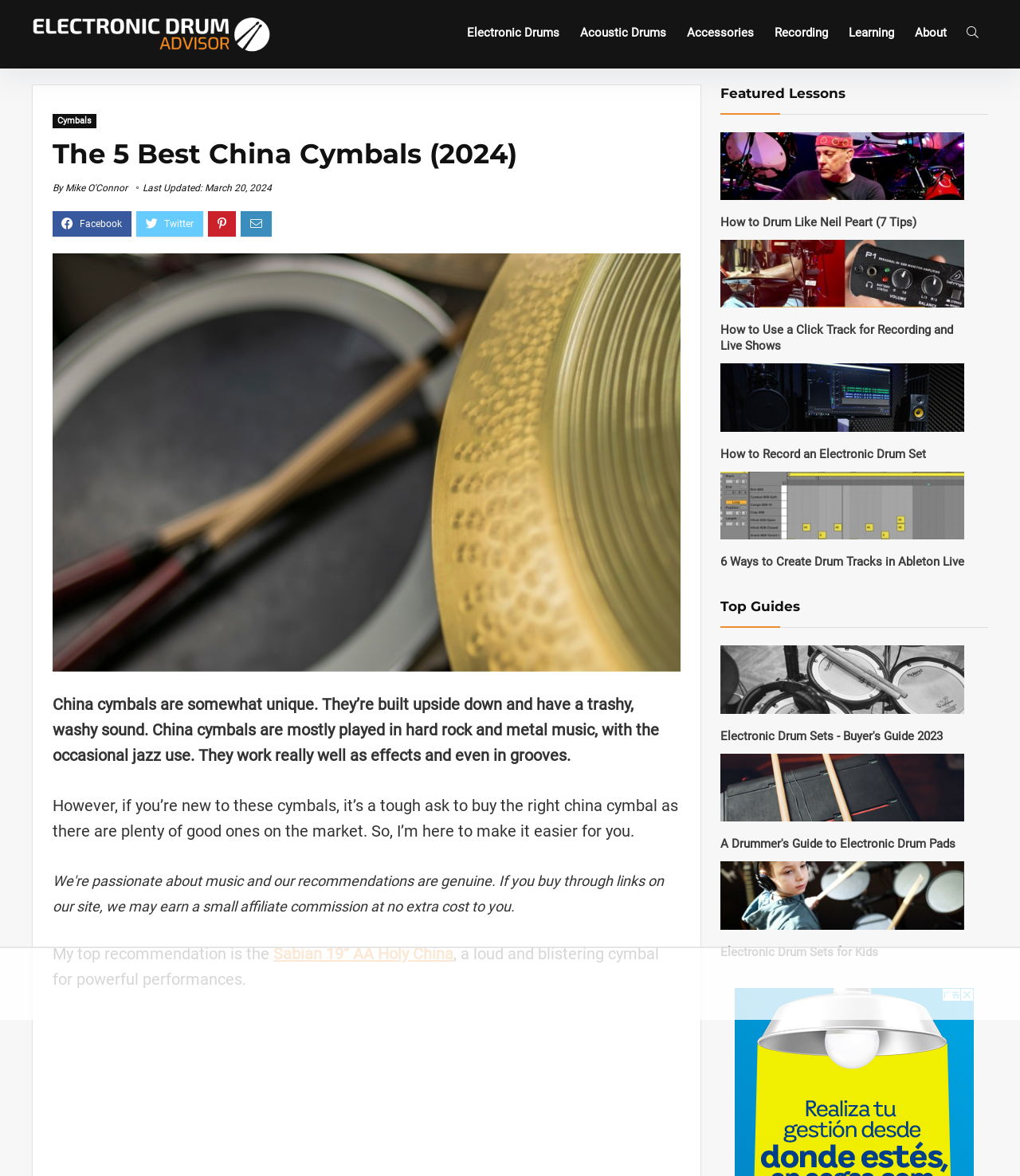Please determine the bounding box coordinates for the UI element described as: "Recording".

[0.749, 0.016, 0.822, 0.042]